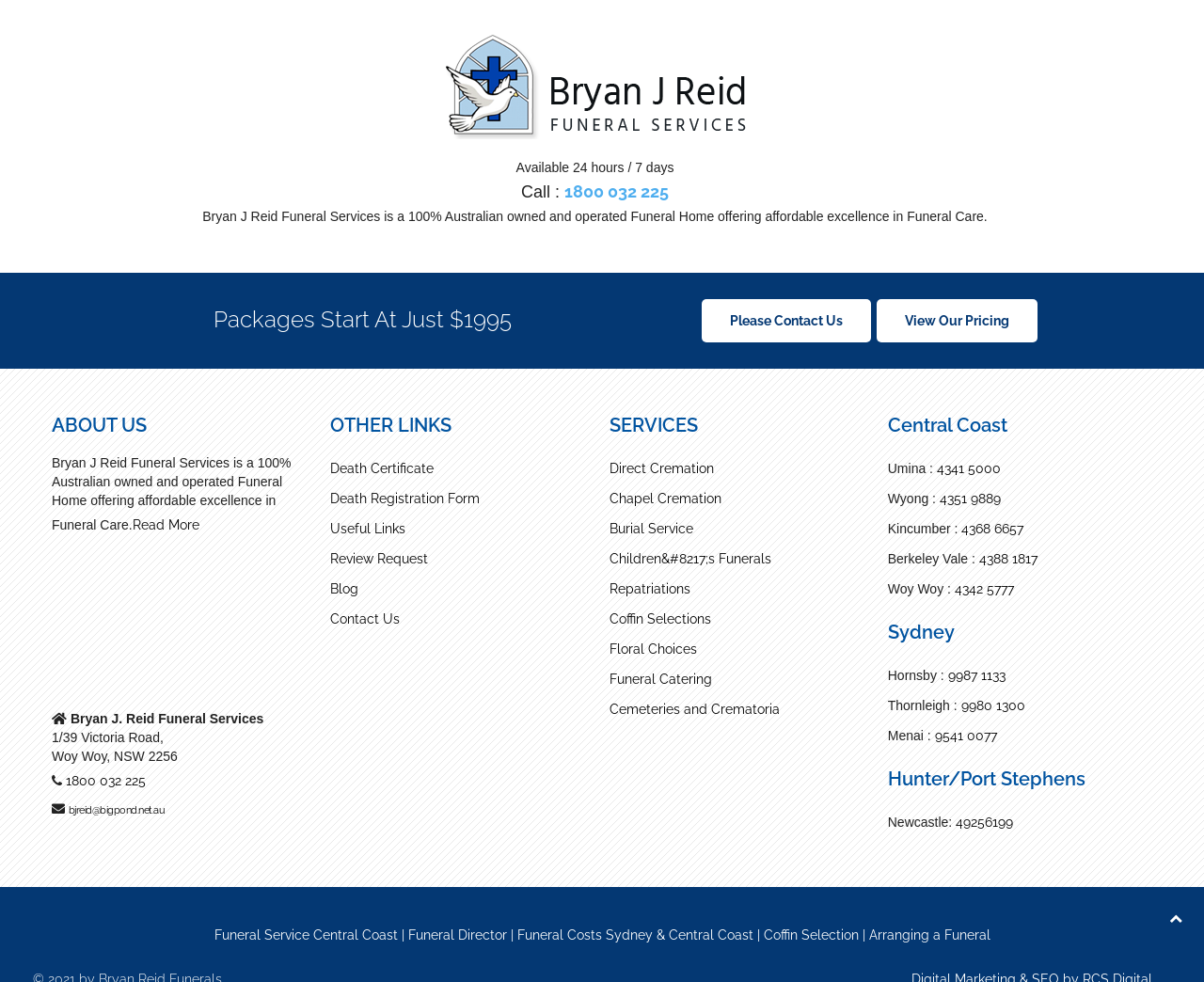Please specify the coordinates of the bounding box for the element that should be clicked to carry out this instruction: "View pricing". The coordinates must be four float numbers between 0 and 1, formatted as [left, top, right, bottom].

[0.728, 0.305, 0.862, 0.349]